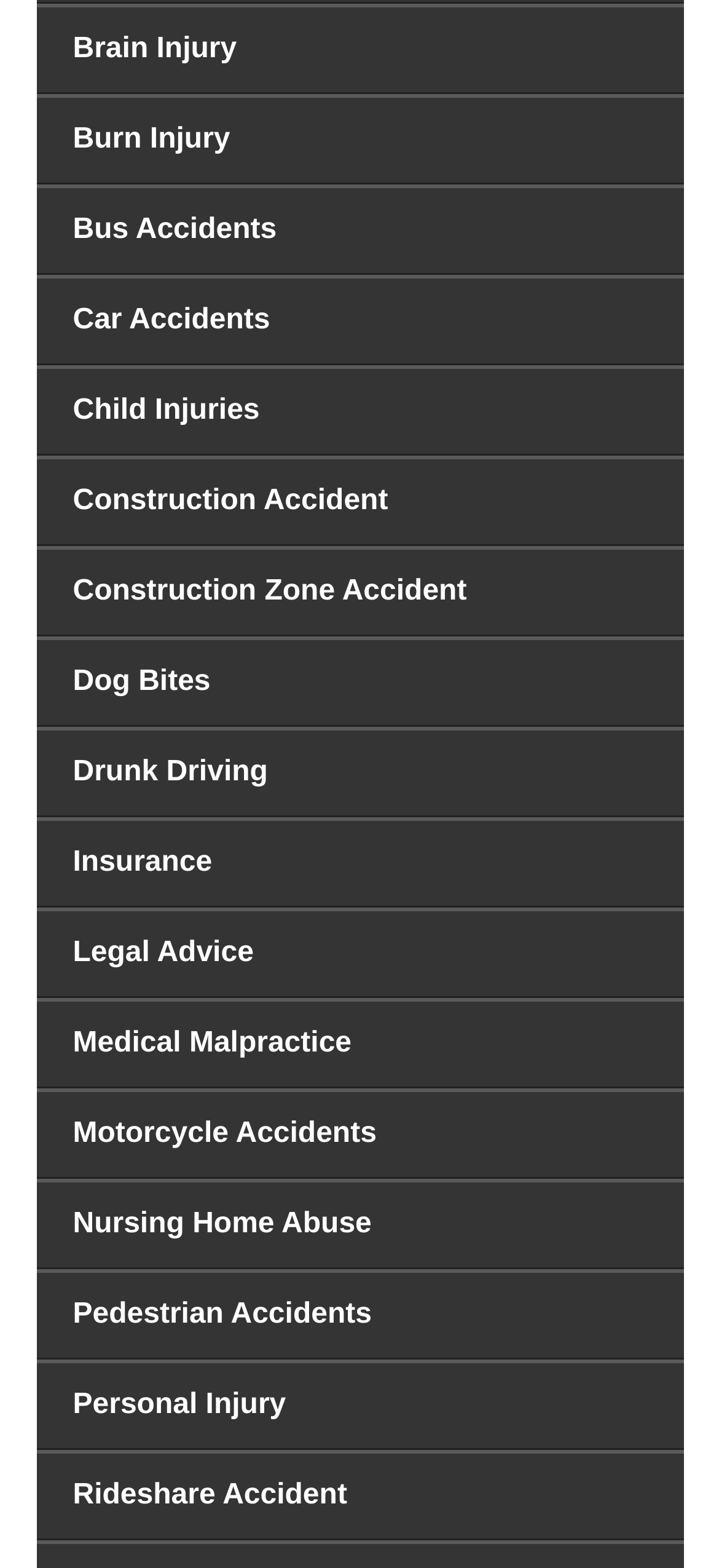Please specify the bounding box coordinates in the format (top-left x, top-left y, bottom-right x, bottom-right y), with values ranging from 0 to 1. Identify the bounding box for the UI component described as follows: Insurance

[0.05, 0.524, 0.95, 0.579]